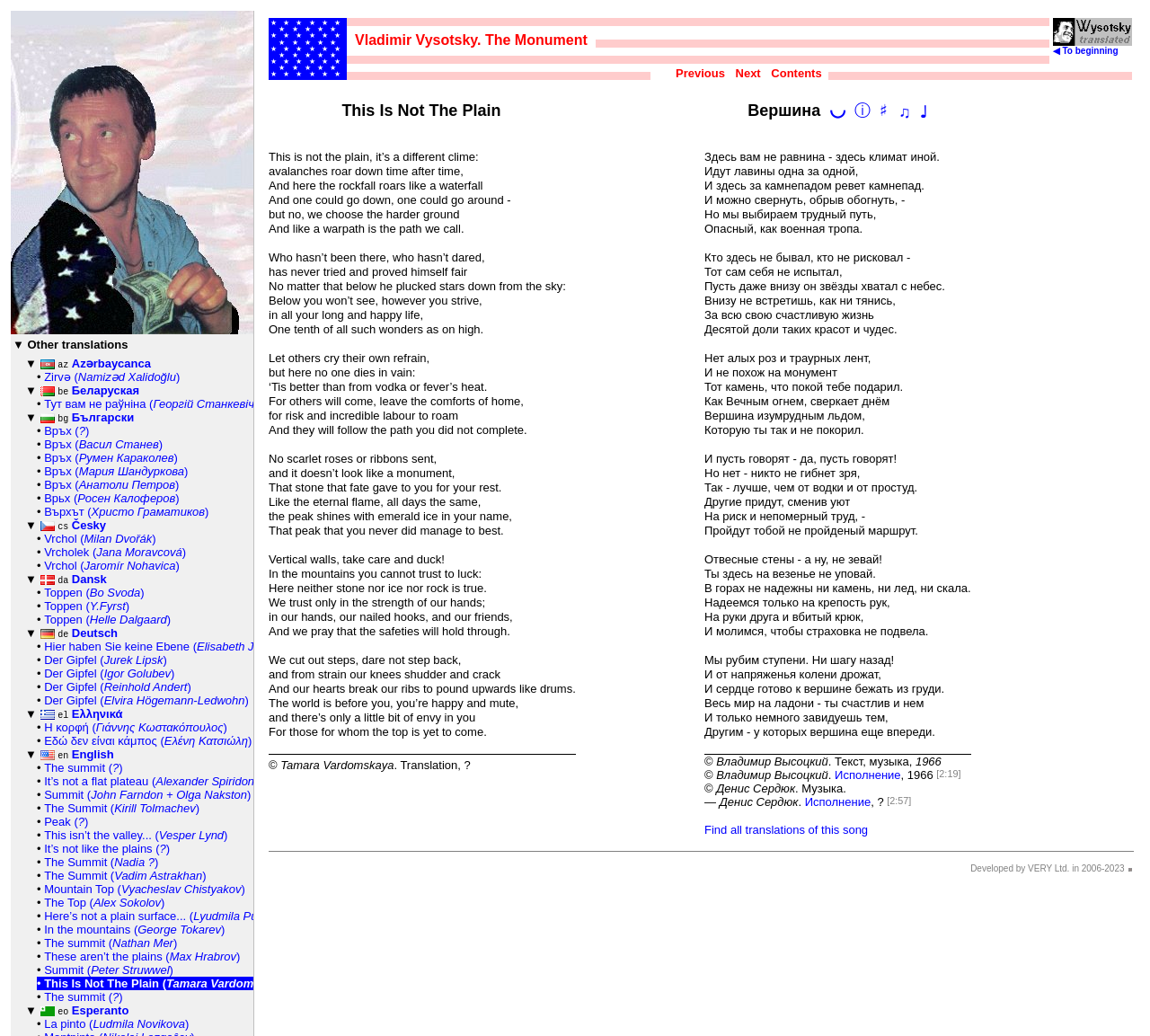Provide a single word or phrase answer to the question: 
What is the name of the monument?

Vladimir Vysotsky